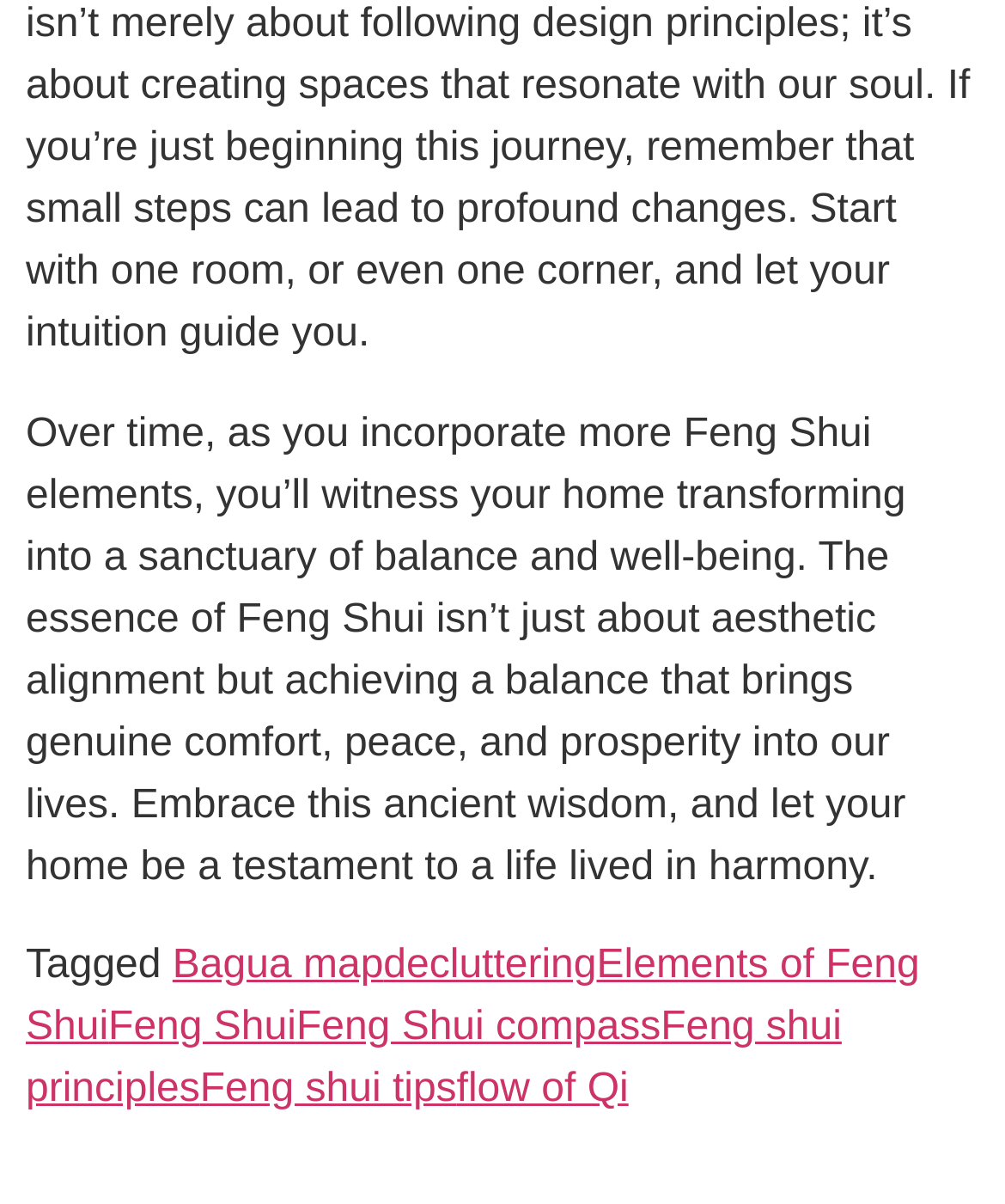Provide a brief response using a word or short phrase to this question:
What is mentioned as a prerequisite for achieving Feng Shui?

Decluttering